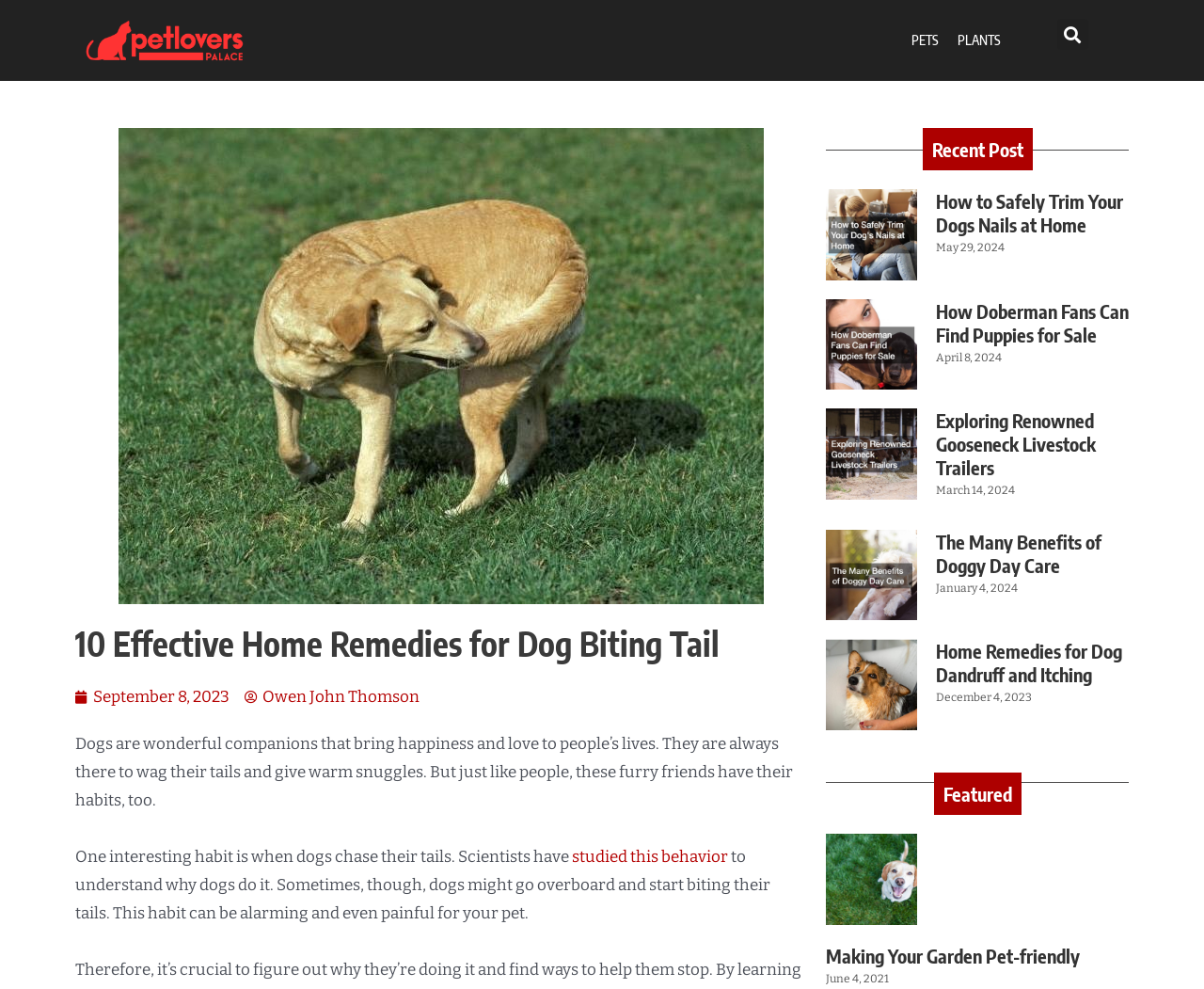Determine the bounding box of the UI element mentioned here: "Making Your Garden Pet-friendly". The coordinates must be in the format [left, top, right, bottom] with values ranging from 0 to 1.

[0.686, 0.954, 0.897, 0.978]